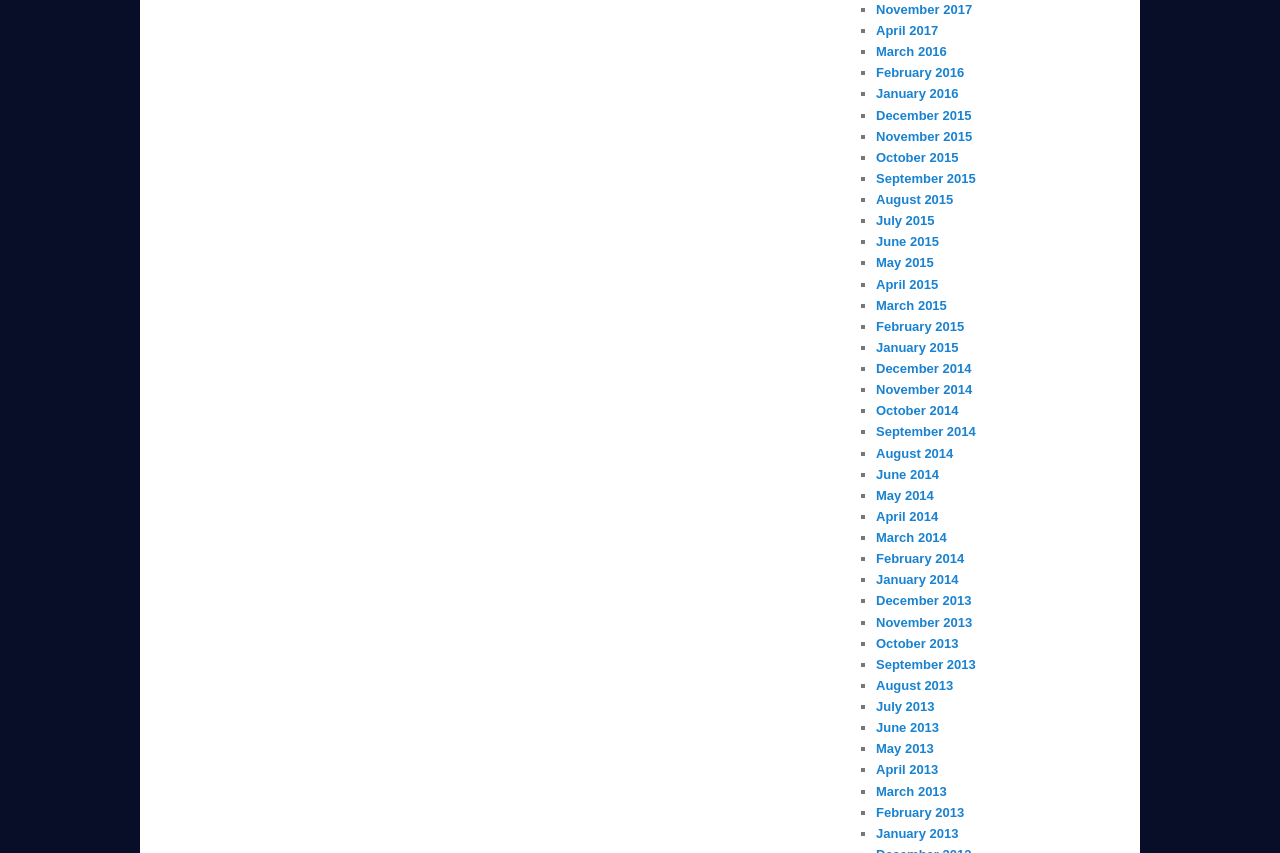Respond with a single word or phrase to the following question:
How many links are there in total?

47